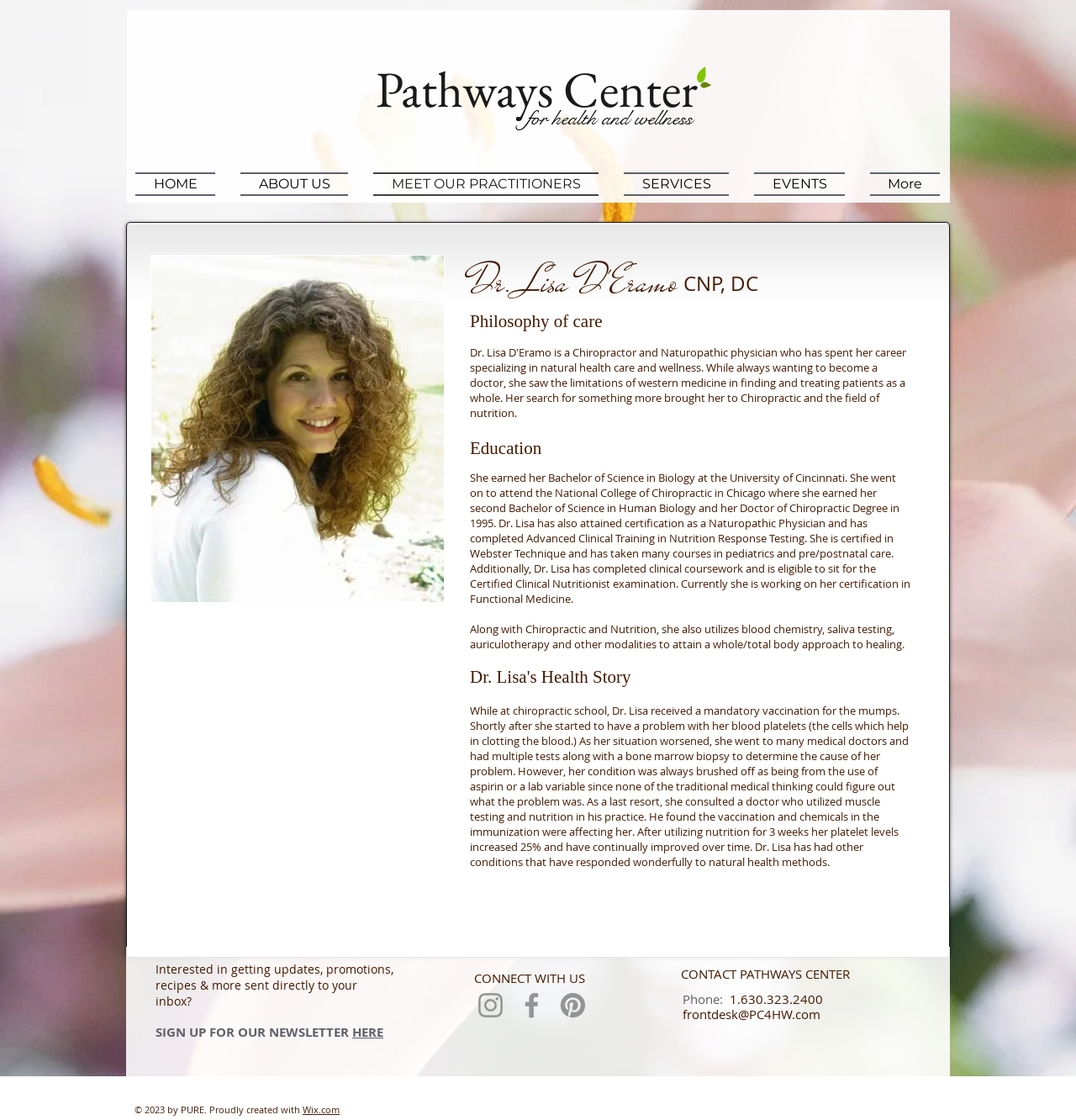Determine the bounding box coordinates of the clickable element to achieve the following action: 'Contact Pathways Center'. Provide the coordinates as four float values between 0 and 1, formatted as [left, top, right, bottom].

[0.633, 0.862, 0.79, 0.877]